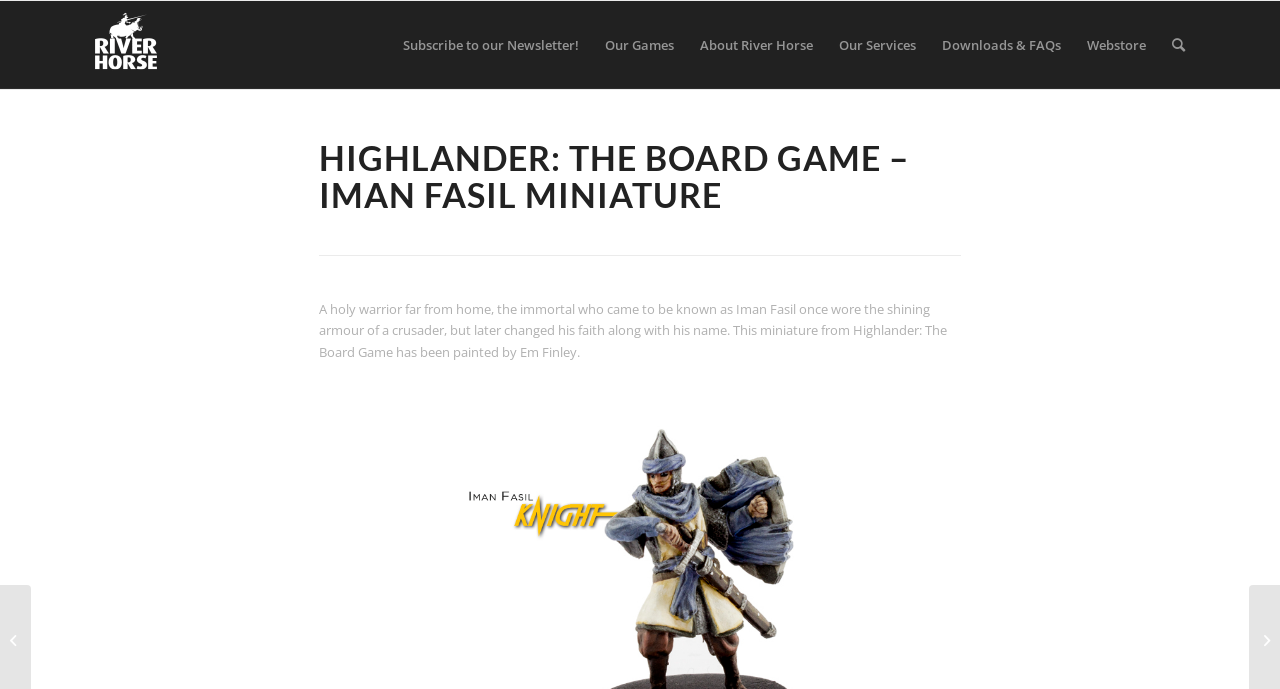Extract the bounding box coordinates for the UI element described by the text: "Subscribe to our Newsletter!". The coordinates should be in the form of [left, top, right, bottom] with values between 0 and 1.

[0.305, 0.001, 0.462, 0.129]